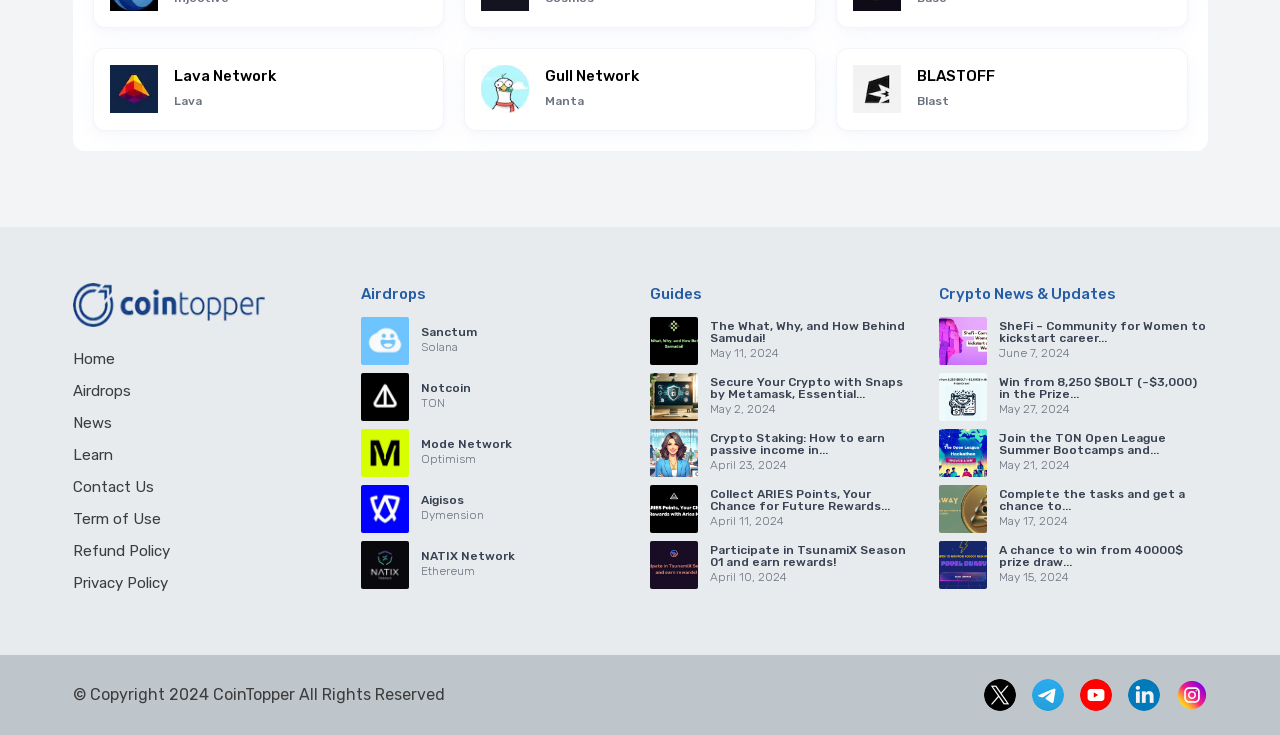Please provide a short answer using a single word or phrase for the question:
What is the purpose of the 'Airdrops' section?

To provide airdrop opportunities